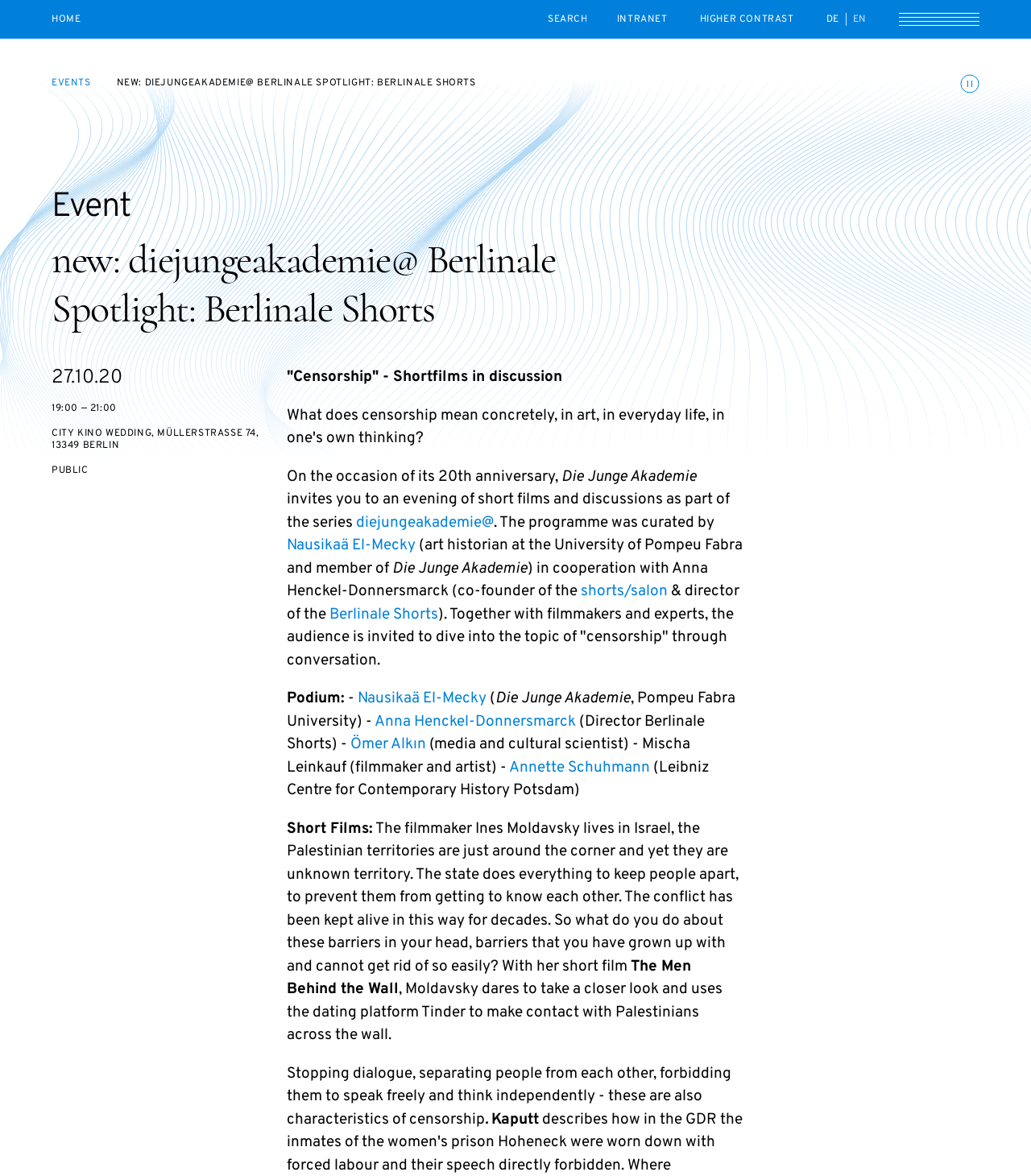Provide the bounding box coordinates for the UI element described in this sentence: "RETURN & REFUND POLICY". The coordinates should be four float values between 0 and 1, i.e., [left, top, right, bottom].

None